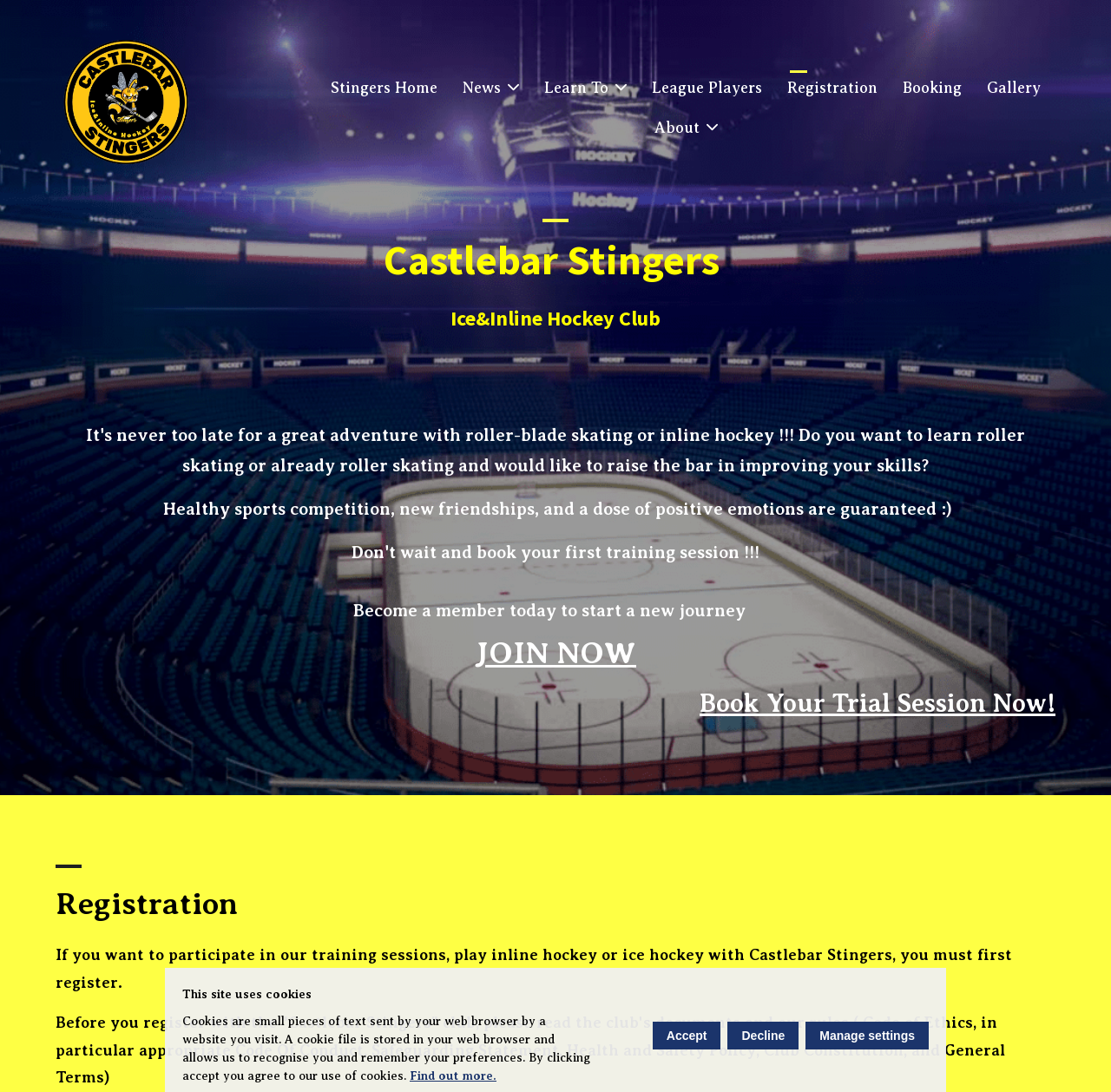Based on what you see in the screenshot, provide a thorough answer to this question: What is required to participate in training sessions?

According to the webpage, 'If you want to participate in our training sessions, play inline hockey or ice hockey with Castlebar Stingers, you must first register.' This implies that registration is required to participate in training sessions.